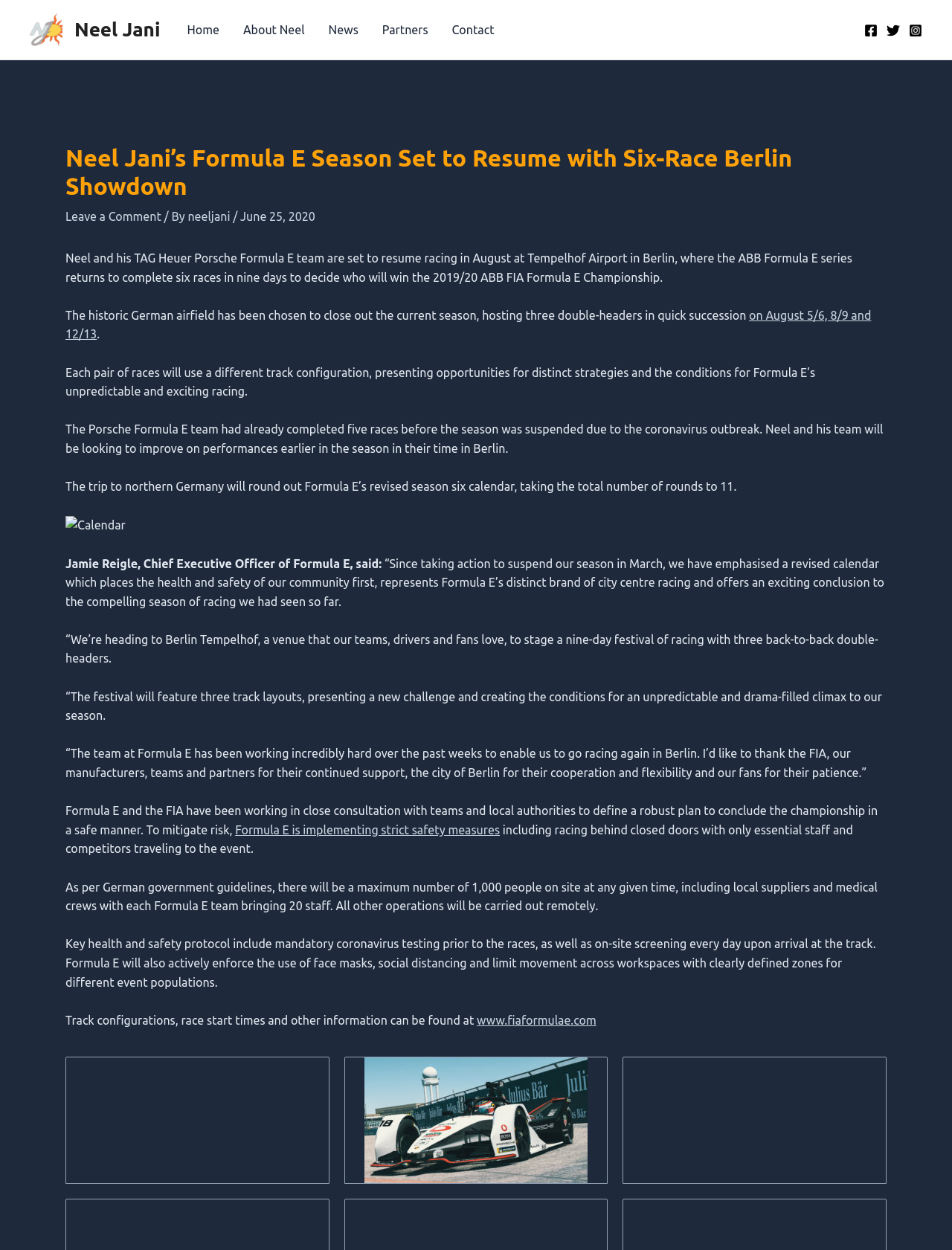How many staff will each Formula E team bring to the event?
Please provide a single word or phrase as the answer based on the screenshot.

20